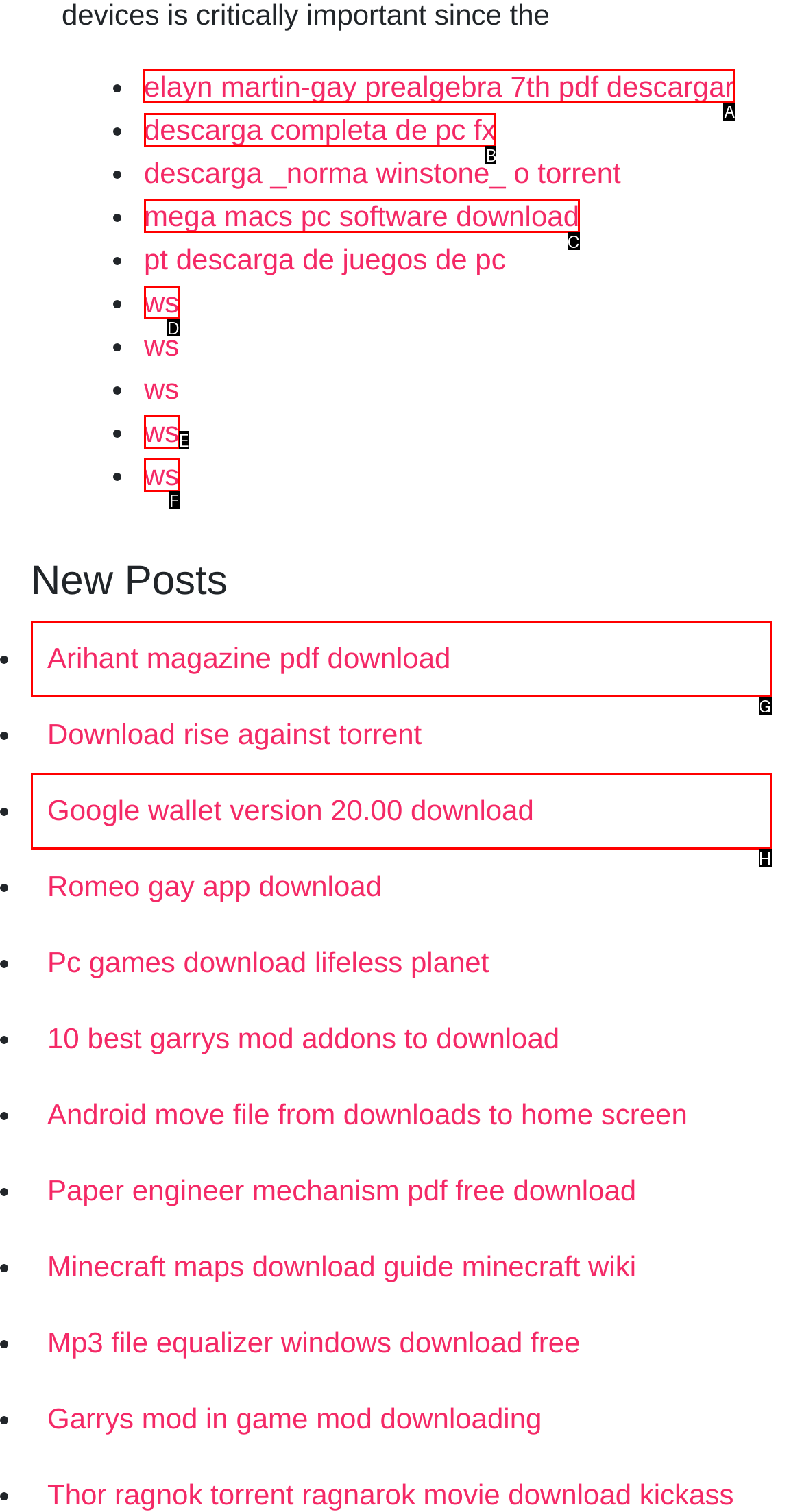Determine which option should be clicked to carry out this task: Click on 'elayn martin-gay prealgebra 7th pdf descargar'
State the letter of the correct choice from the provided options.

A